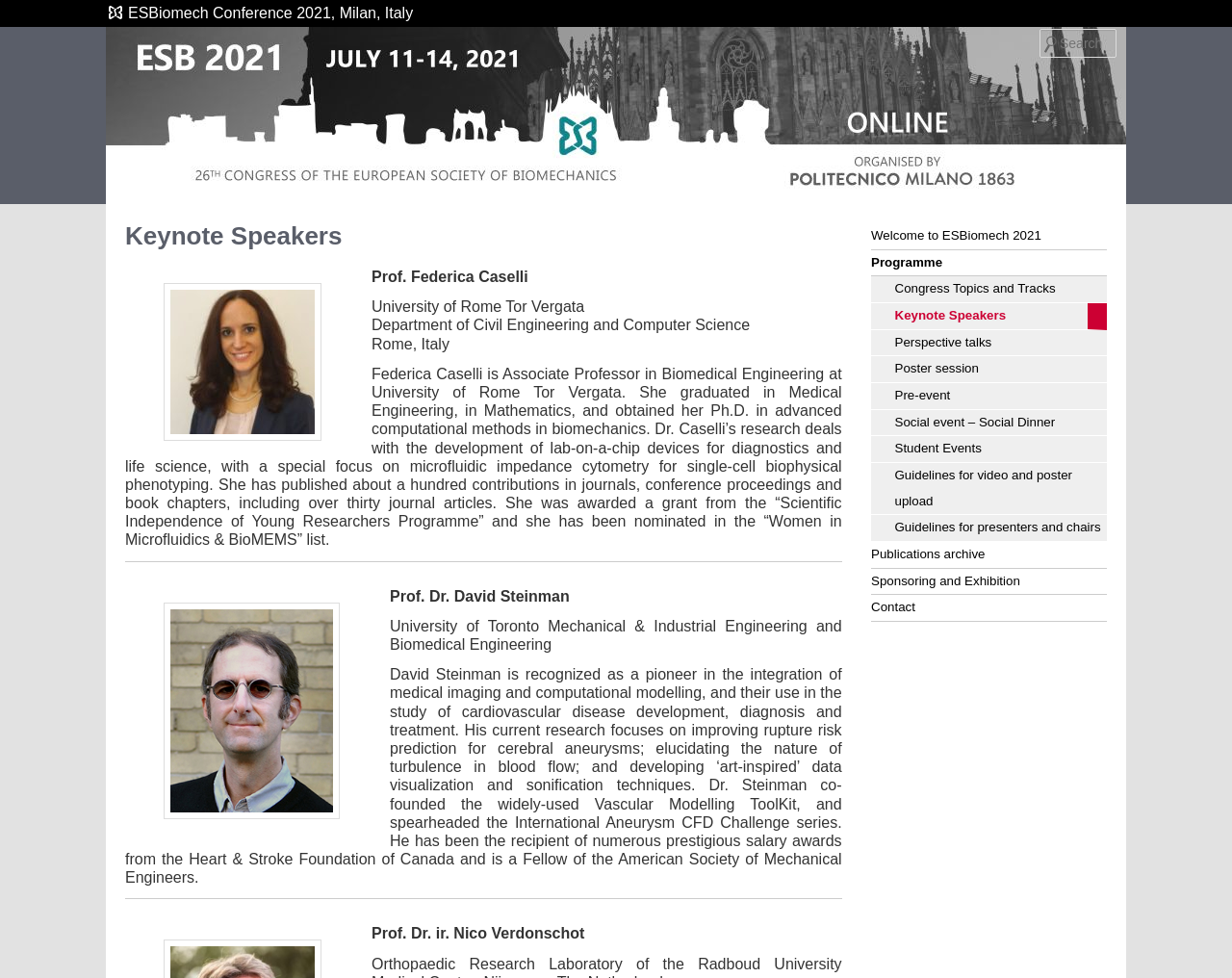Locate the bounding box coordinates of the segment that needs to be clicked to meet this instruction: "View the Keynote Speakers".

[0.102, 0.228, 0.683, 0.254]